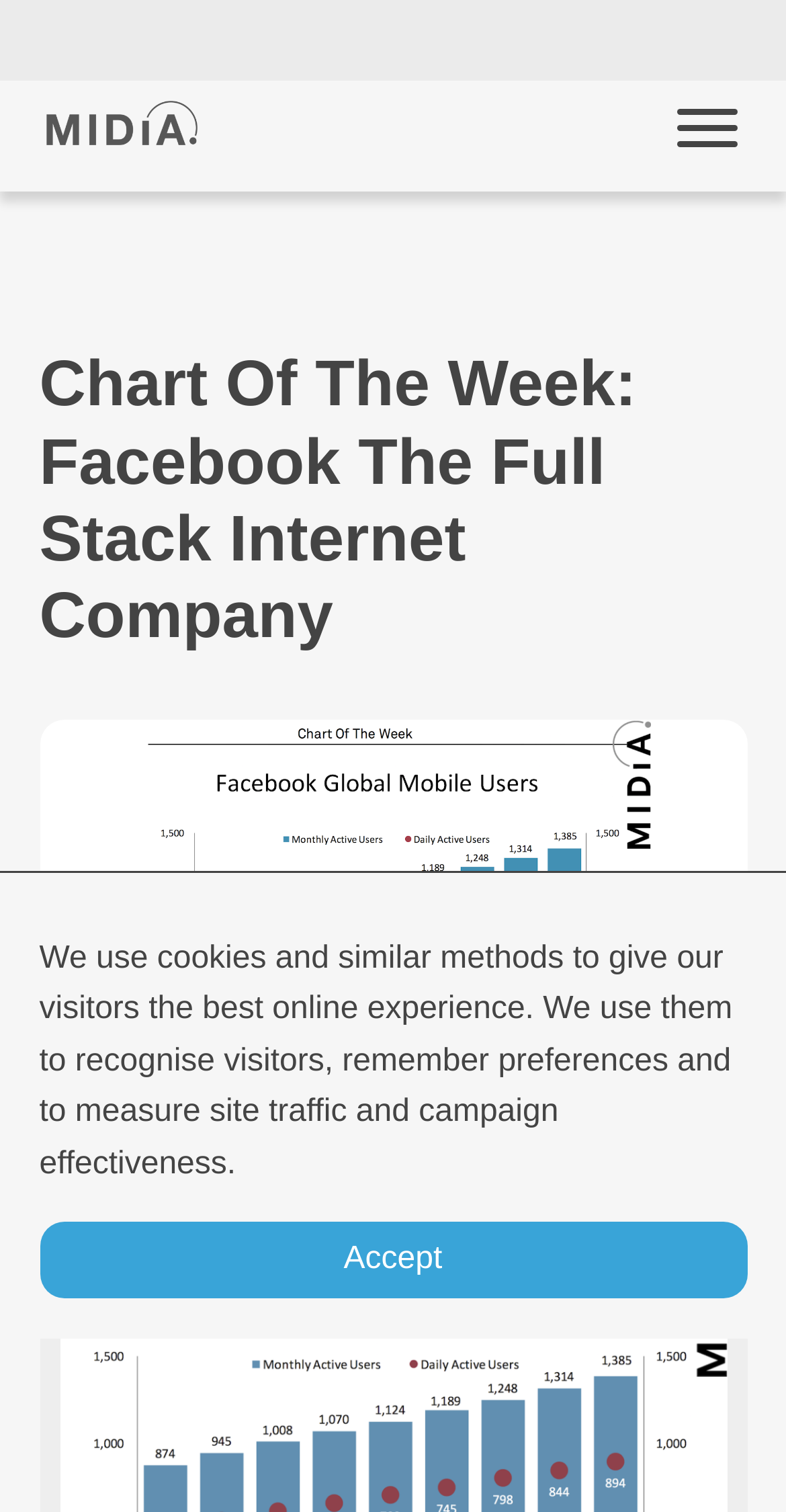Analyze the image and answer the question with as much detail as possible: 
What is the topic of the chart?

The heading element on the page mentions 'Chart Of The Week: Facebook The Full Stack Internet Company', which suggests that the chart is about Facebook.